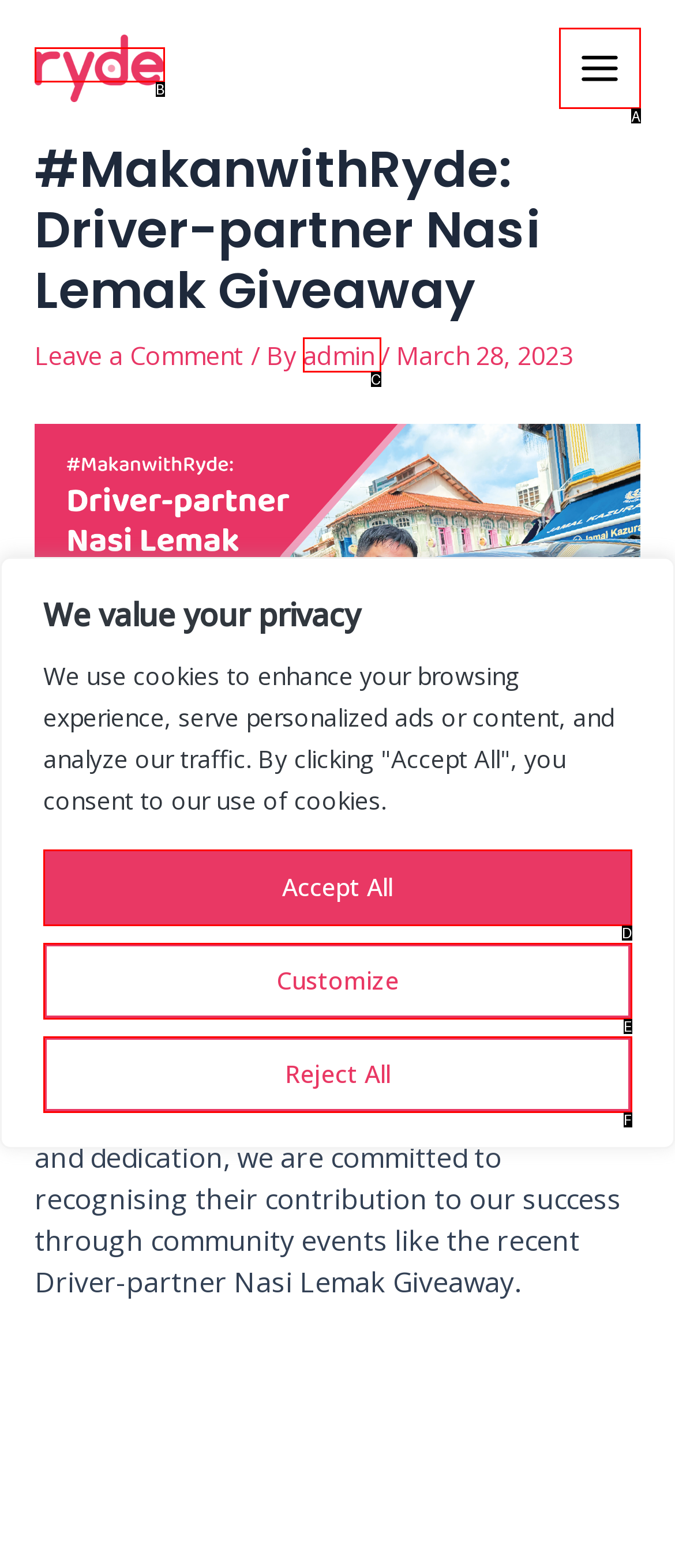Based on the description: Customize, find the HTML element that matches it. Provide your answer as the letter of the chosen option.

E